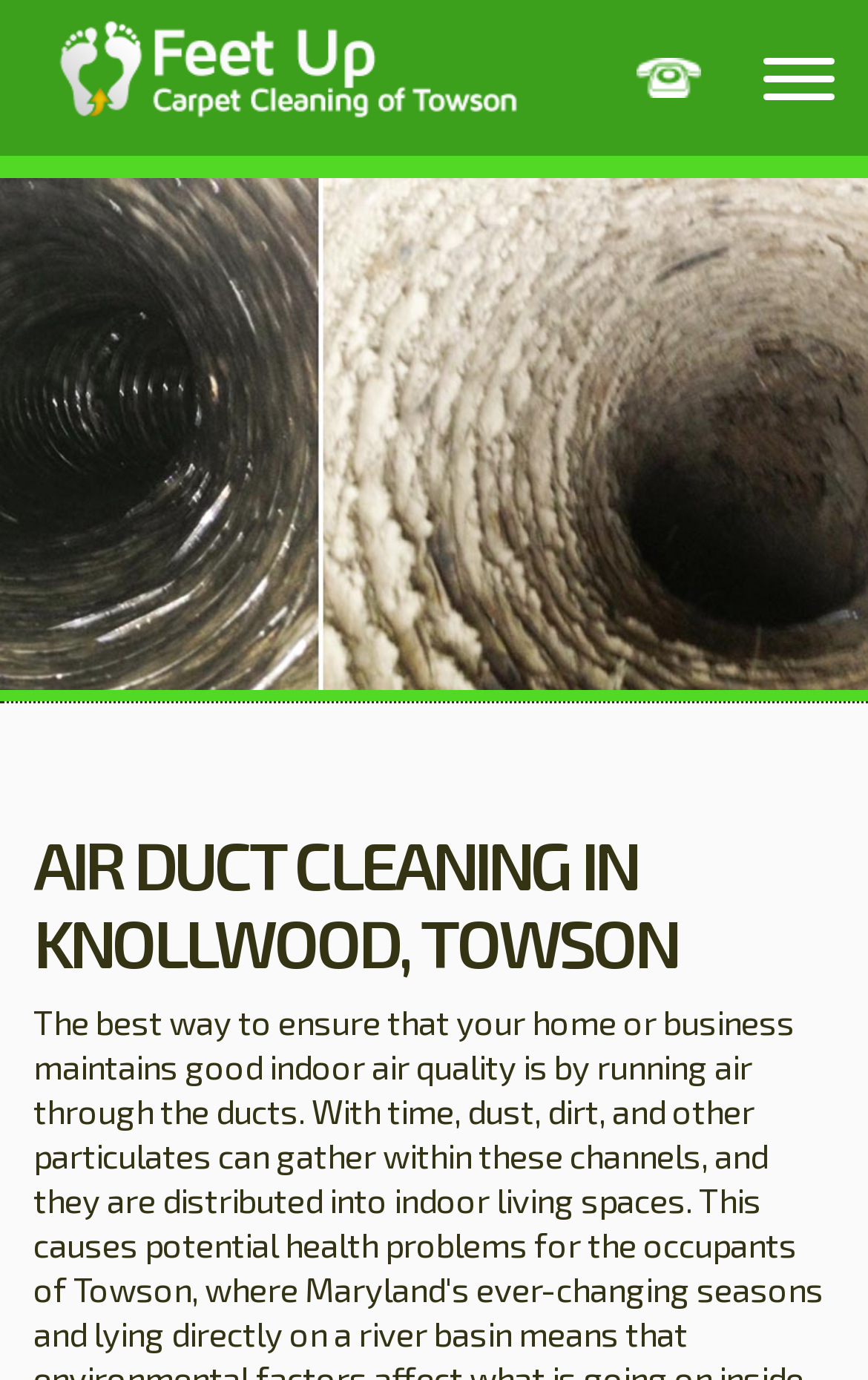Can you determine the bounding box coordinates of the area that needs to be clicked to fulfill the following instruction: "Open the menu"?

[0.879, 0.024, 0.962, 0.089]